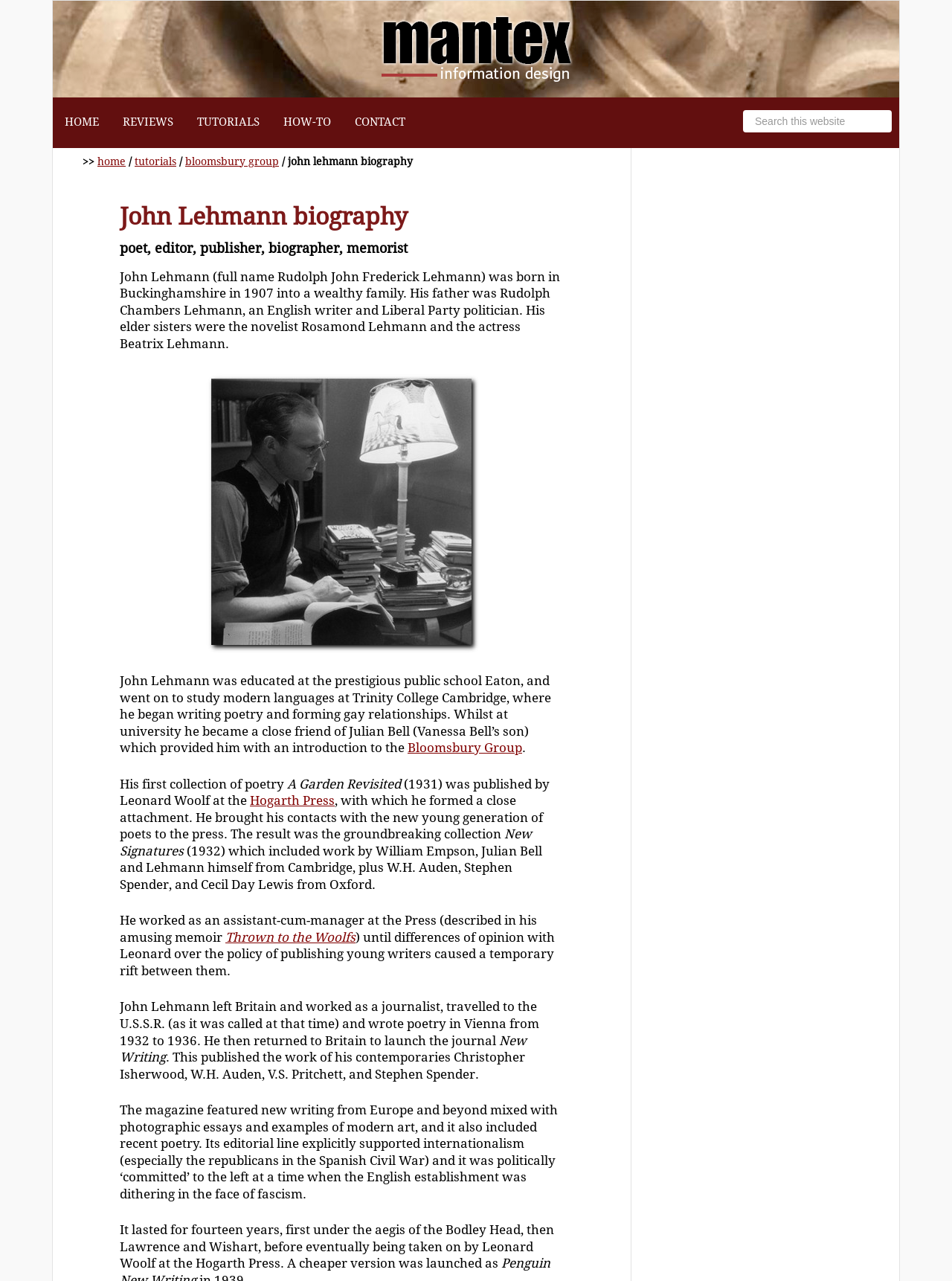Pinpoint the bounding box coordinates of the area that must be clicked to complete this instruction: "Read about Bloomsbury Group".

[0.195, 0.121, 0.293, 0.13]